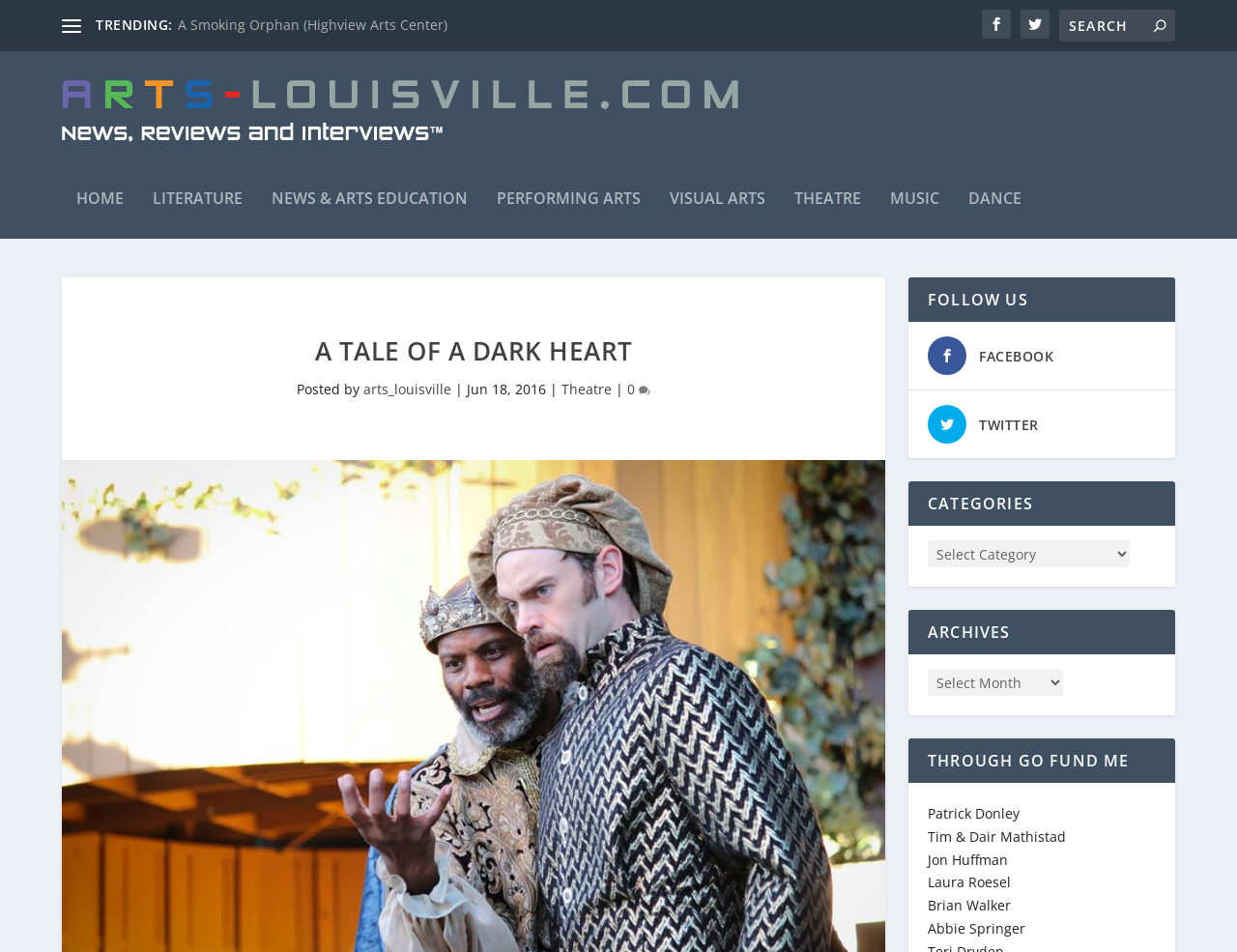Identify the bounding box for the element characterized by the following description: "parent_node: HOME".

[0.05, 0.084, 0.597, 0.149]